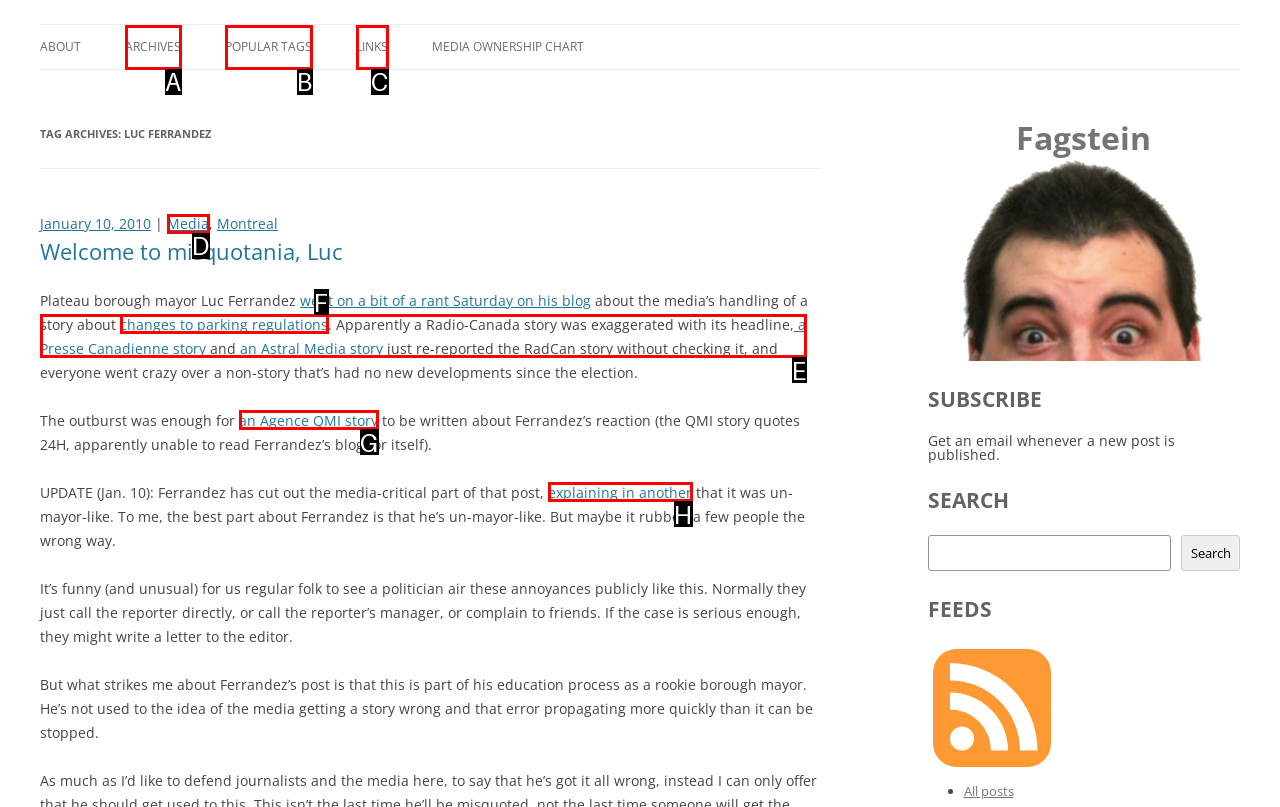Find the option that fits the given description: Popular tags
Answer with the letter representing the correct choice directly.

B